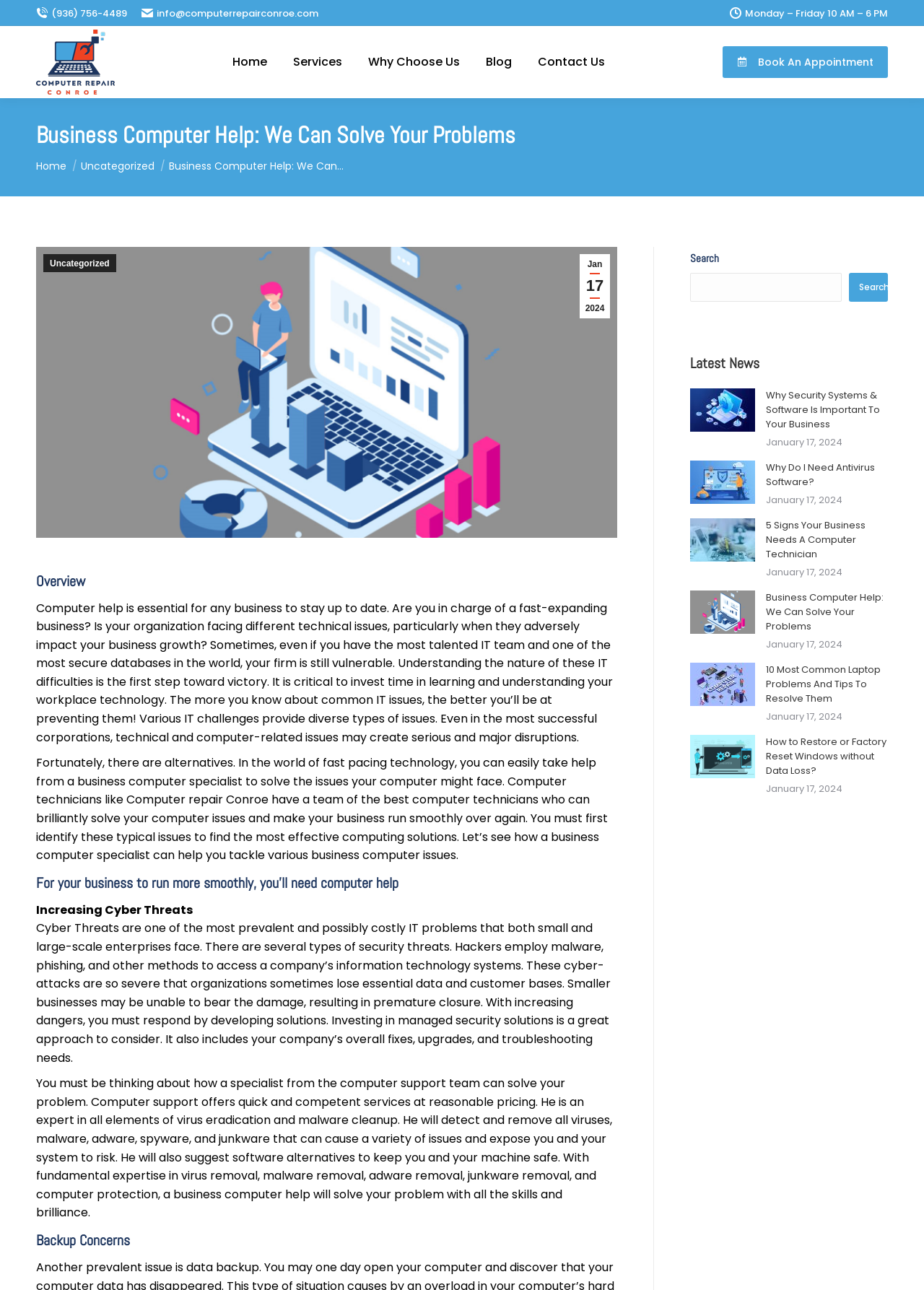Determine the bounding box for the UI element described here: "Home".

[0.039, 0.123, 0.072, 0.134]